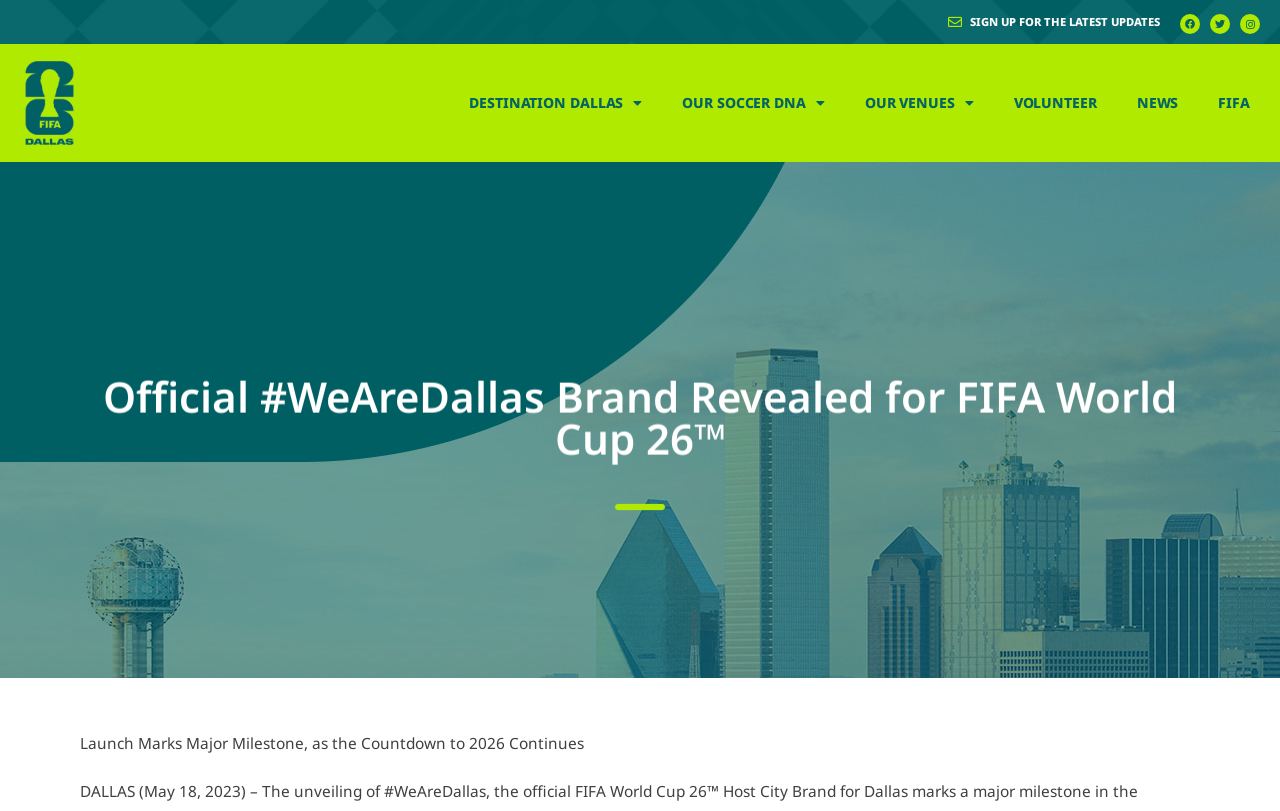What is the purpose of the 'VOLUNTEER' link?
Based on the visual details in the image, please answer the question thoroughly.

The link 'VOLUNTEER' is likely used to allow users to sign up as volunteers for the FIFA World Cup 26, providing an opportunity for individuals to participate in the event.